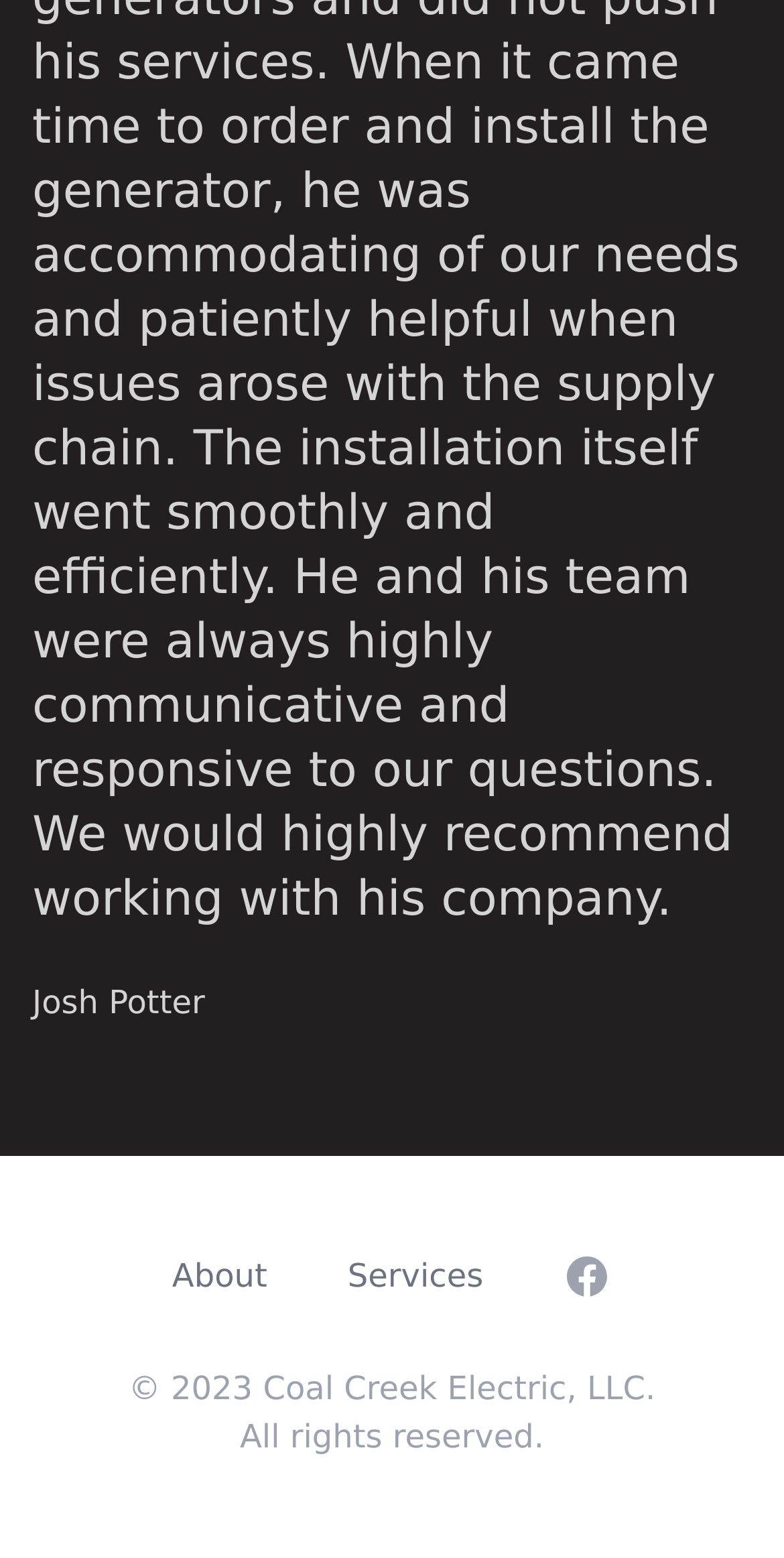Please provide a comprehensive answer to the question based on the screenshot: What year is the copyright for?

The copyright year can be found in the footer section of the webpage, where it is written '© 2023'.